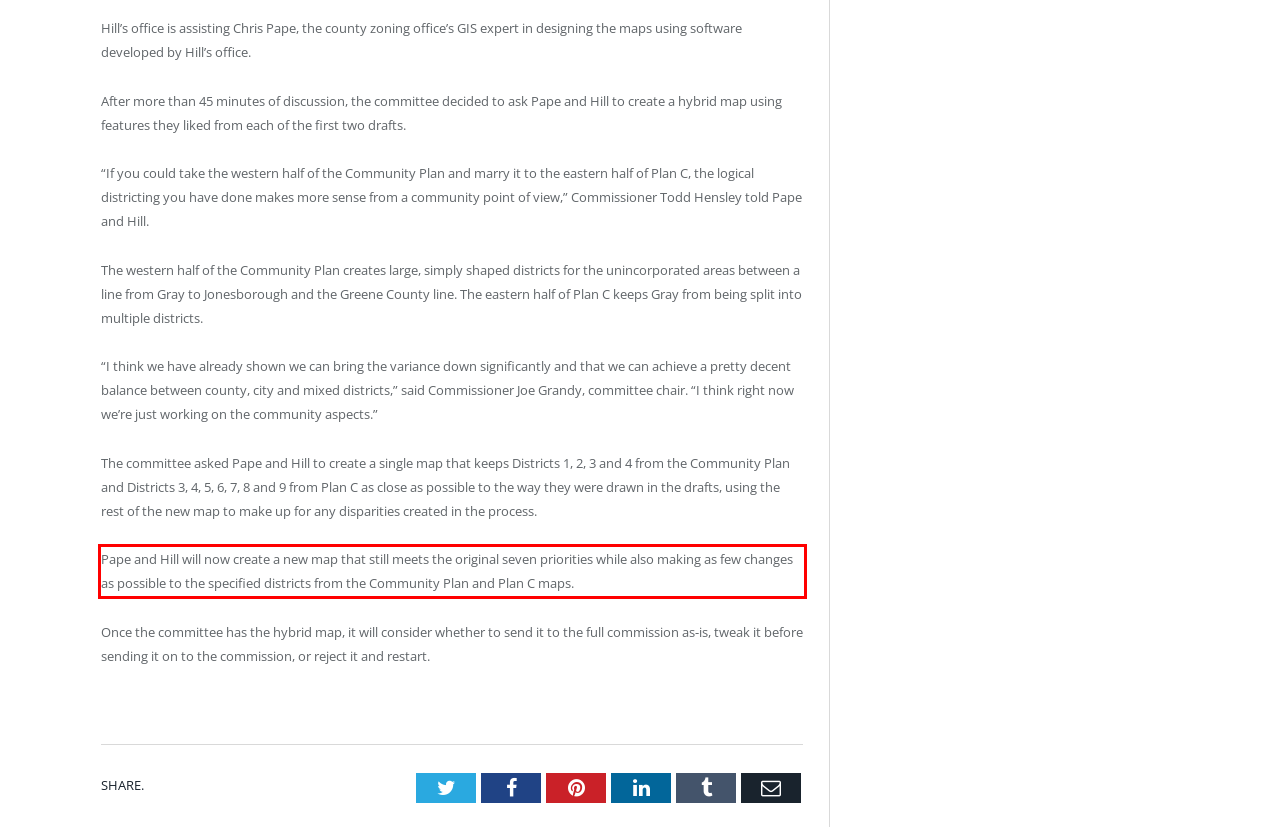Please examine the webpage screenshot containing a red bounding box and use OCR to recognize and output the text inside the red bounding box.

Pape and Hill will now create a new map that still meets the original seven priorities while also making as few changes as possible to the specified districts from the Community Plan and Plan C maps.